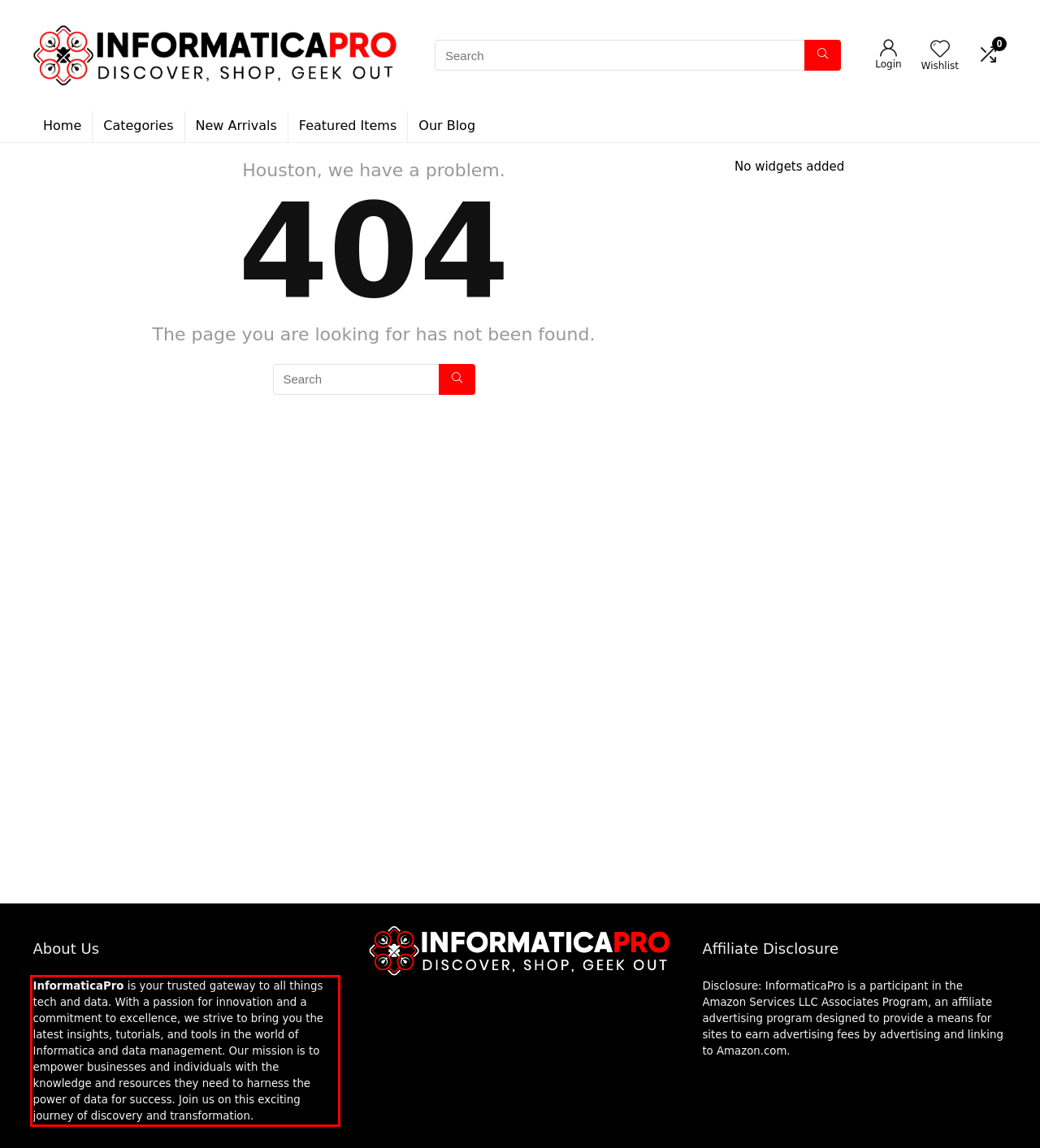Please identify the text within the red rectangular bounding box in the provided webpage screenshot.

InformaticaPro is your trusted gateway to all things tech and data. With a passion for innovation and a commitment to excellence, we strive to bring you the latest insights, tutorials, and tools in the world of Informatica and data management. Our mission is to empower businesses and individuals with the knowledge and resources they need to harness the power of data for success. Join us on this exciting journey of discovery and transformation.